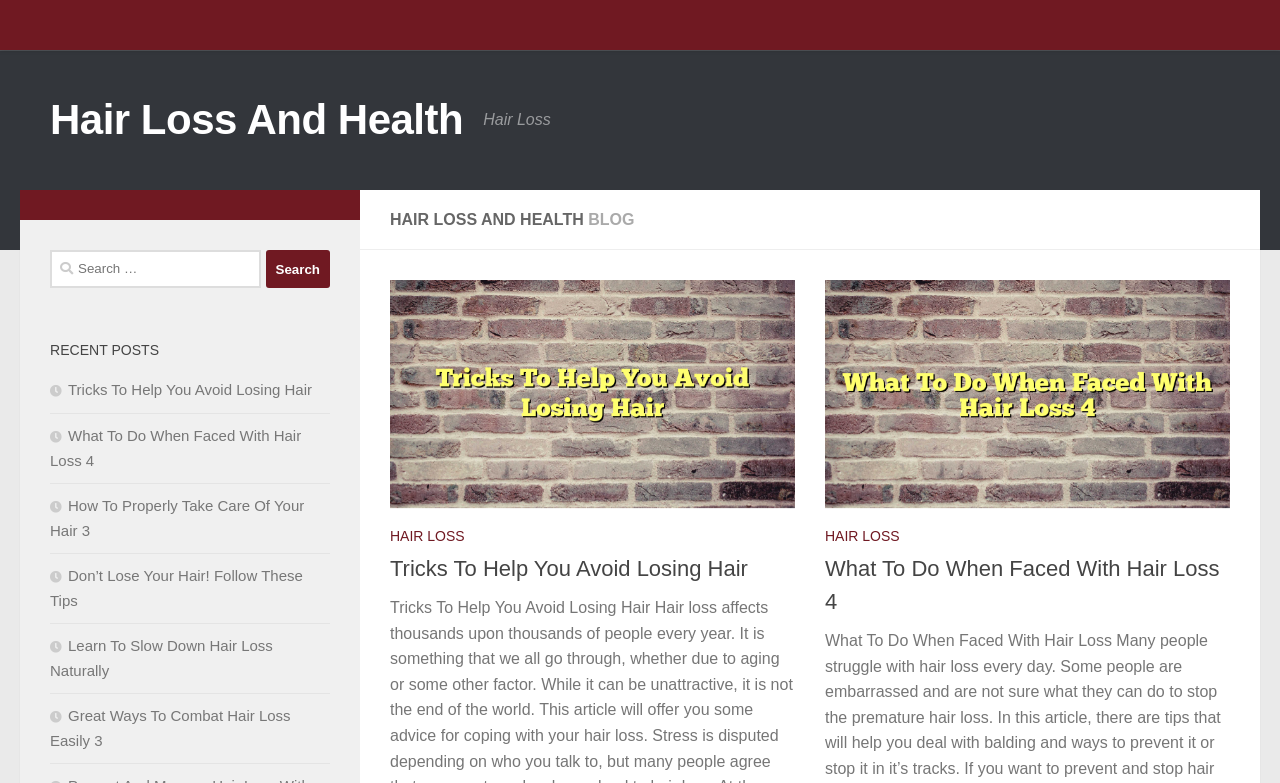Please identify the bounding box coordinates for the region that you need to click to follow this instruction: "Read about tricks to help you avoid losing hair".

[0.305, 0.358, 0.621, 0.649]